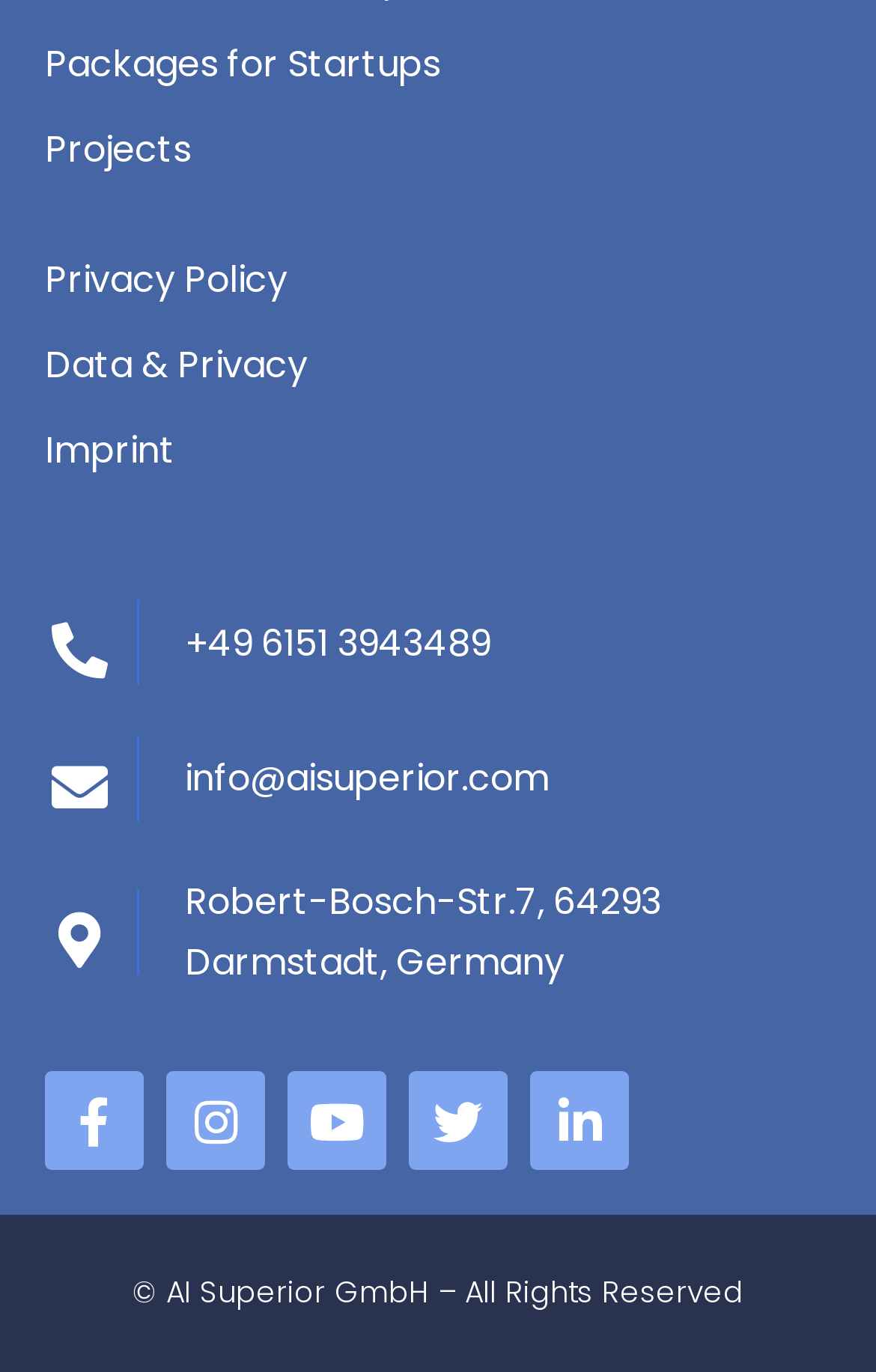Answer this question in one word or a short phrase: What is the phone number?

+49 6151 3943489